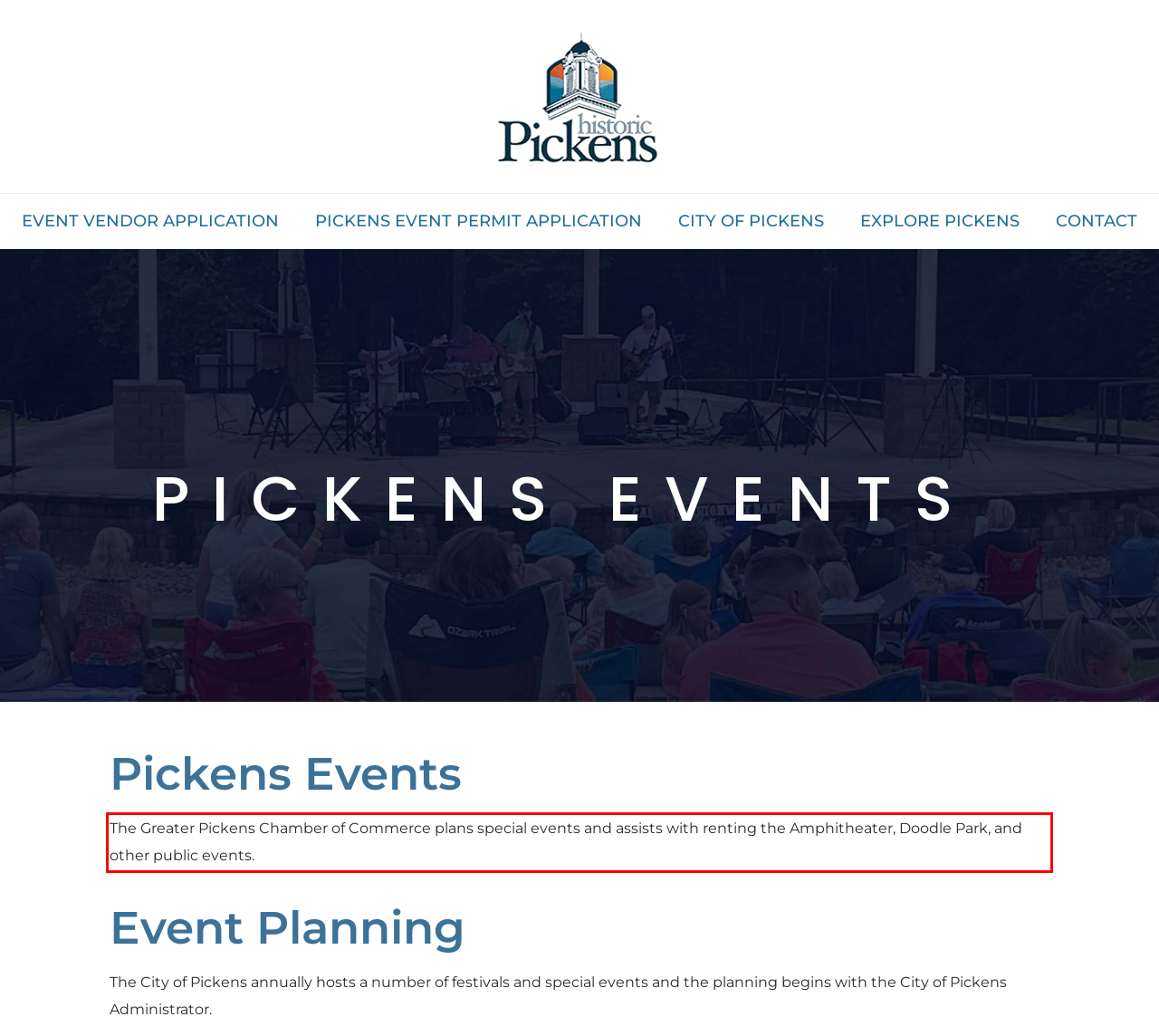Please perform OCR on the UI element surrounded by the red bounding box in the given webpage screenshot and extract its text content.

The Greater Pickens Chamber of Commerce plans special events and assists with renting the Amphitheater, Doodle Park, and other public events.